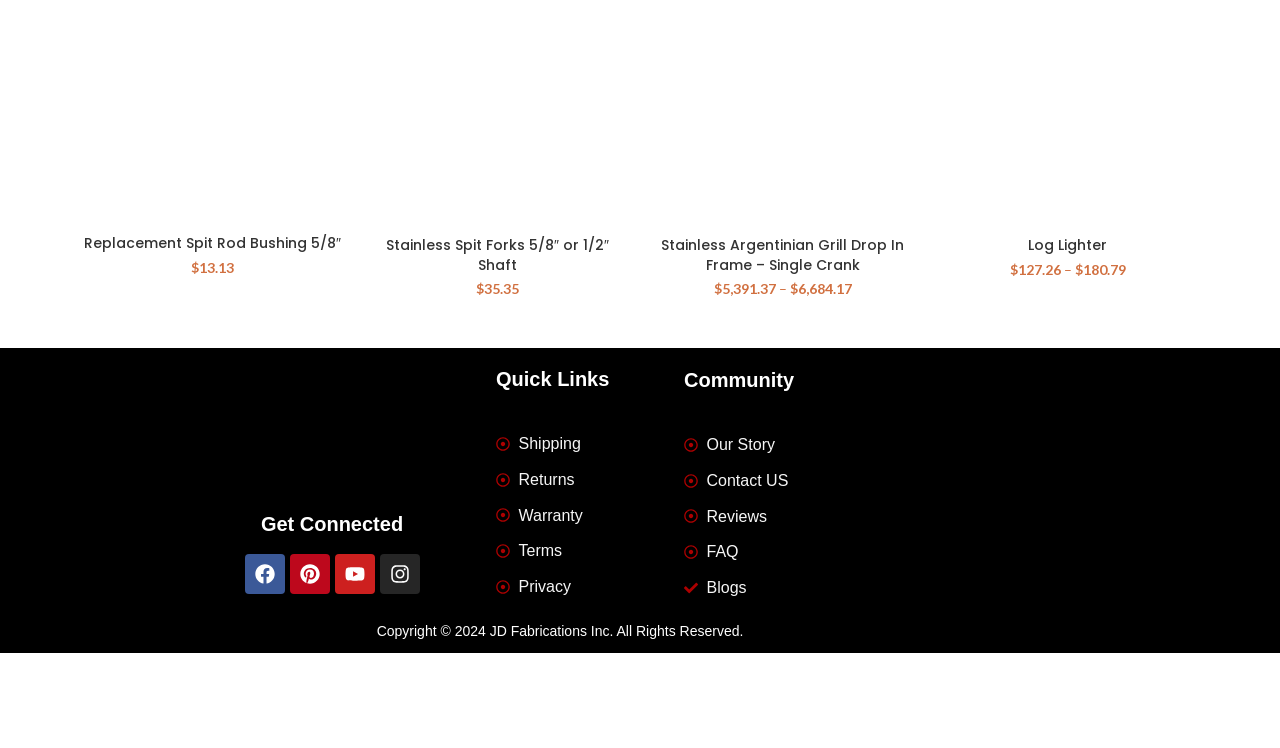With reference to the image, please provide a detailed answer to the following question: What is the name of the company?

I found the name of the company by looking at the image element with the text 'JD Fabrications' which is located at the top of the page.